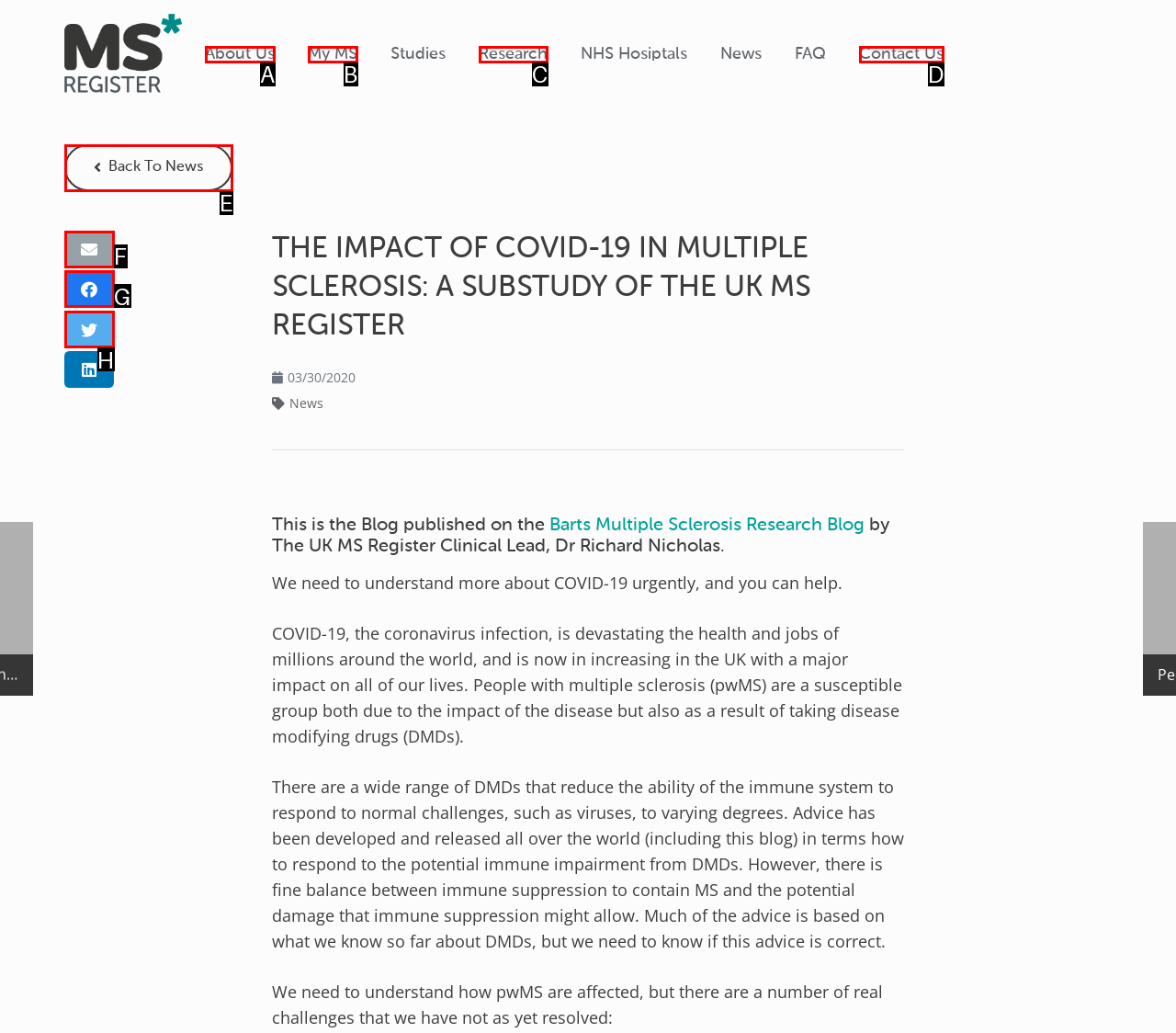Point out the HTML element I should click to achieve the following task: Click on the 'Share this' link Provide the letter of the selected option from the choices.

G